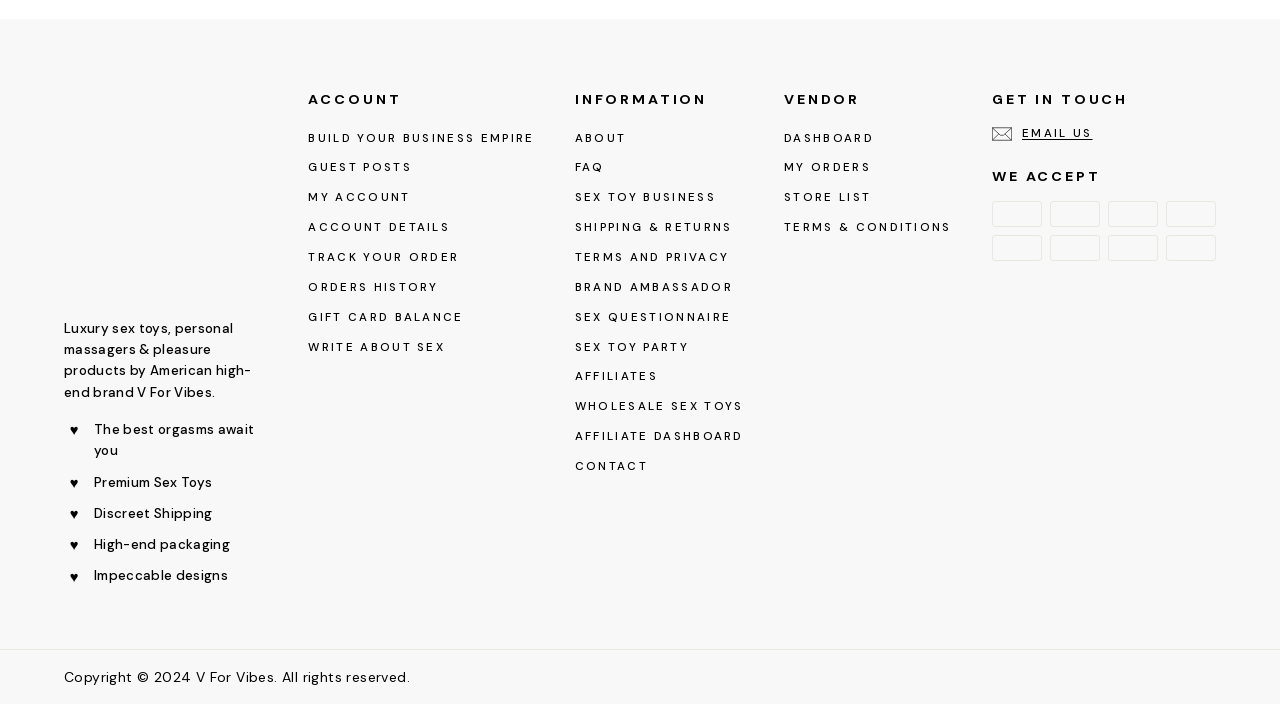Locate the UI element that matches the description Wholesale Sex Toys in the webpage screenshot. Return the bounding box coordinates in the format (top-left x, top-left y, bottom-right x, bottom-right y), with values ranging from 0 to 1.

[0.449, 0.557, 0.581, 0.6]